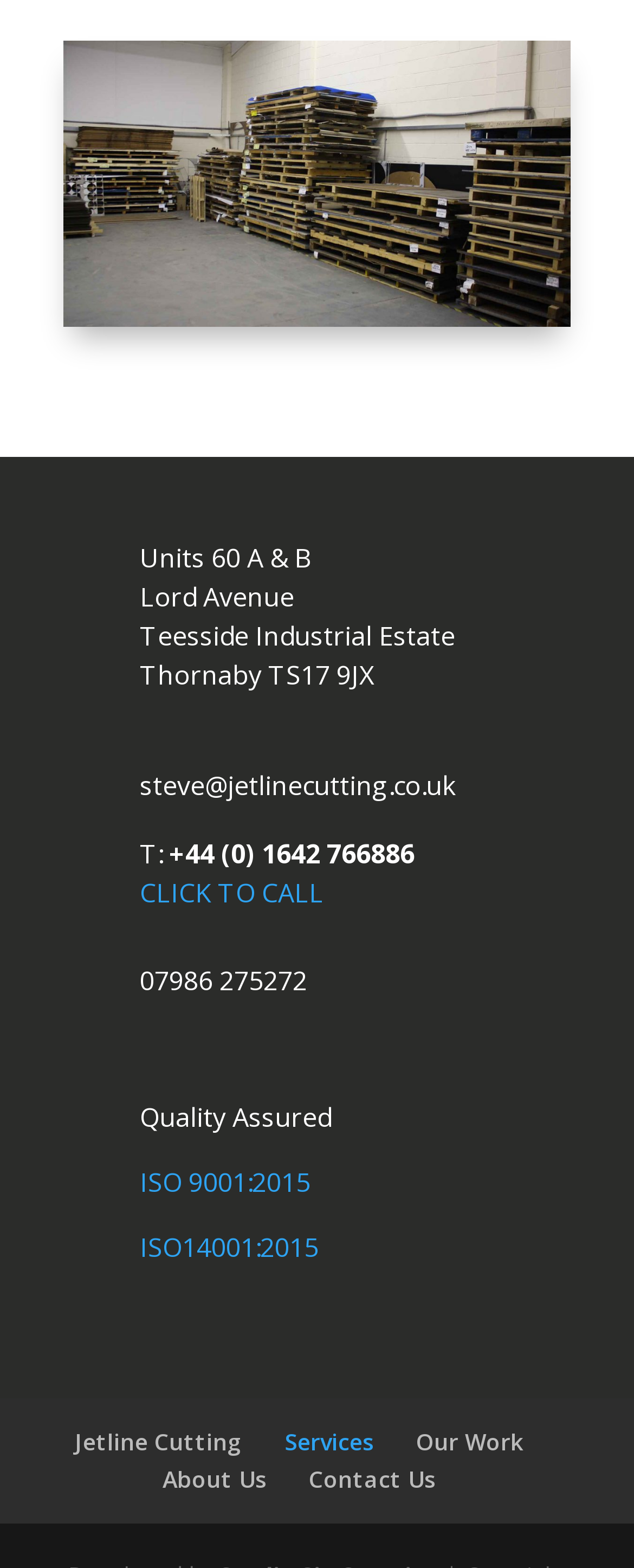Specify the bounding box coordinates of the area to click in order to execute this command: 'Contact Us'. The coordinates should consist of four float numbers ranging from 0 to 1, and should be formatted as [left, top, right, bottom].

[0.487, 0.934, 0.687, 0.953]